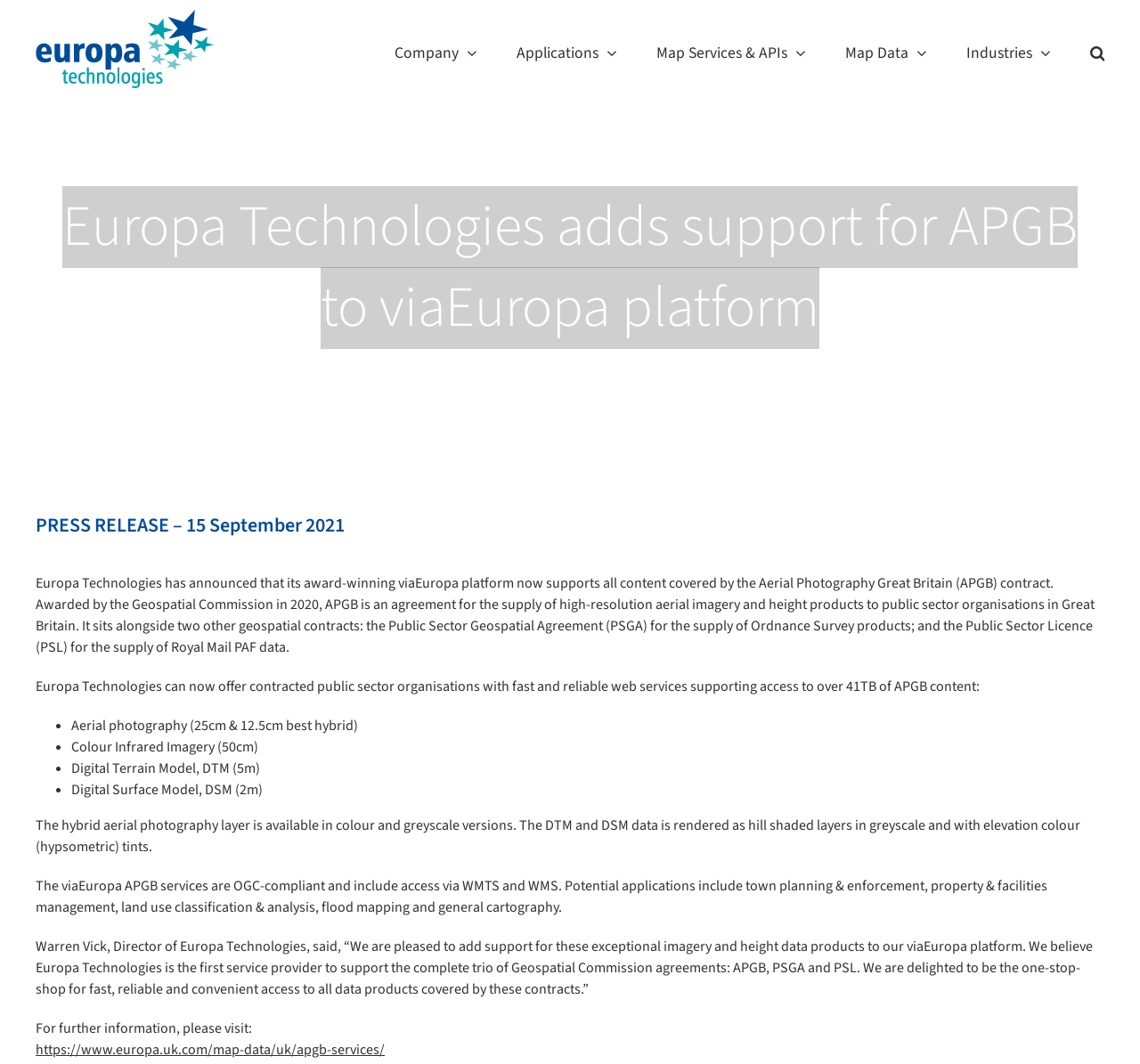Identify the bounding box for the described UI element: "estate agents in Forest Hill".

None